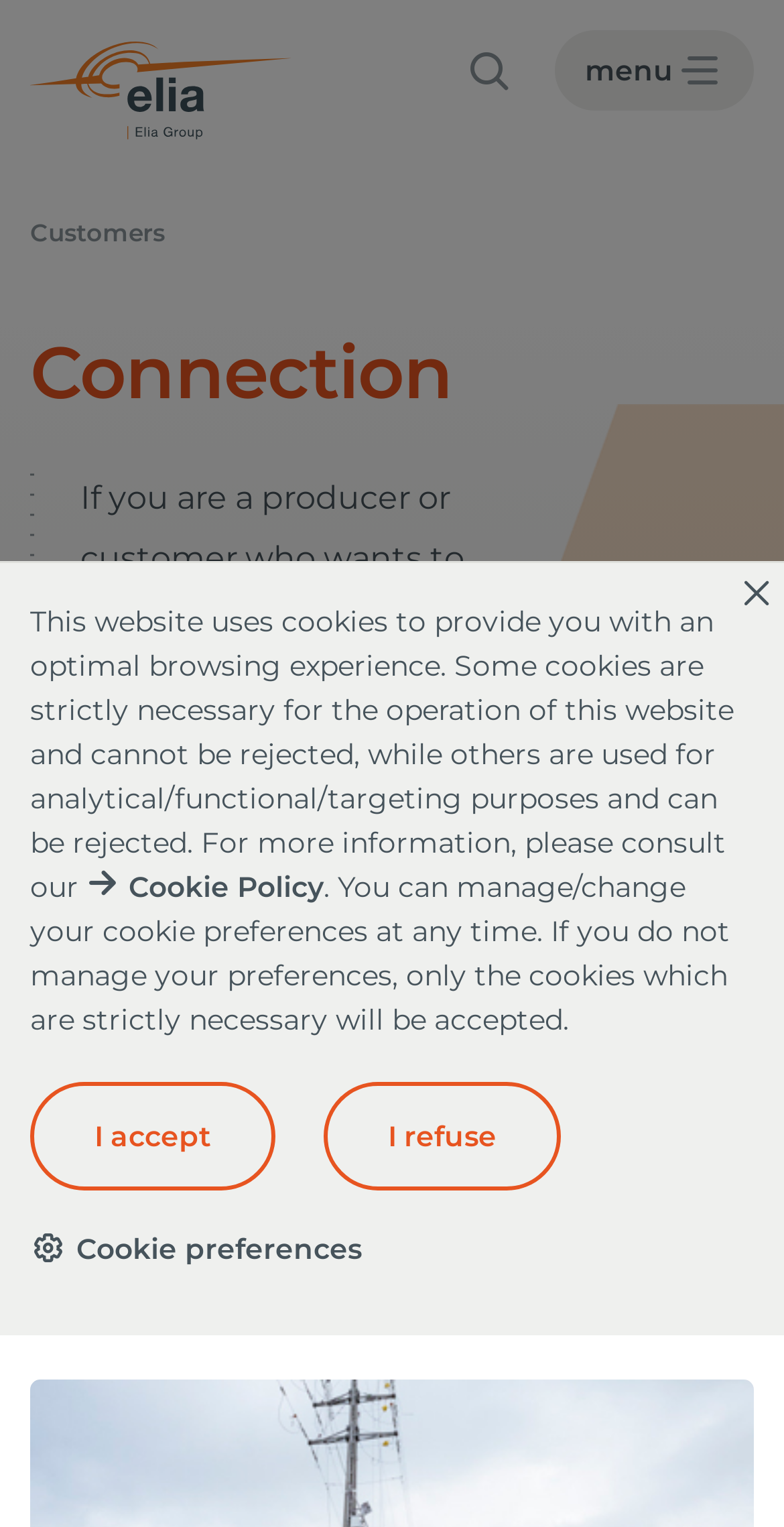Offer a detailed account of what is visible on the webpage.

The webpage is about "Connection" and appears to be related to electrical facilities and grid connections. At the top left, there is a link to "Elia" accompanied by an image, which is likely a logo. To the right of this, there is a search icon and a menu button.

Below the top section, there is a link to "Customers" on the left, followed by a heading that reads "Connection". Underneath this heading, there is a paragraph of text that explains the purpose of connection contracts between producers or customers and the grid operator. This text is divided into four sections, with the first section describing the connection facilities, and the subsequent sections elaborating on the rights and obligations of the parties involved.

On the right side of the page, there is a link to a cookie policy, accompanied by a paragraph of text that explains the use of cookies on the website. This text is followed by three links: "I accept", "I refuse", and "Cookie preferences", which allow users to manage their cookie settings.

At the bottom right of the page, there is another link with an icon, which is not clearly identifiable. Overall, the webpage appears to be providing information about connection contracts and grid connections, with additional links to related topics and cookie settings.